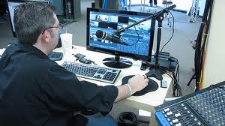What type of space is the man in?
Look at the screenshot and respond with one word or a short phrase.

A studio or production space